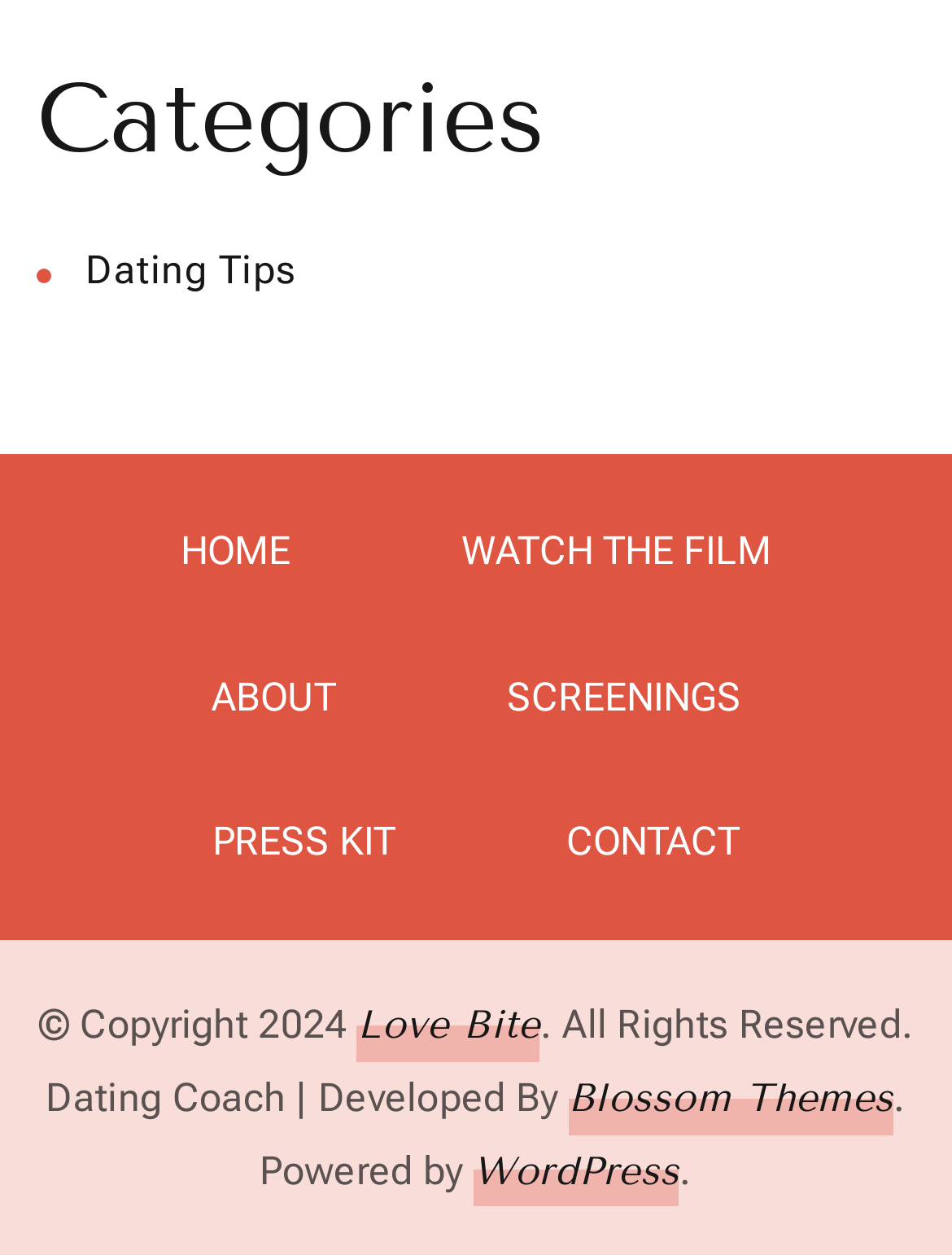Determine the bounding box coordinates for the area you should click to complete the following instruction: "check press kit".

[0.185, 0.614, 0.454, 0.73]